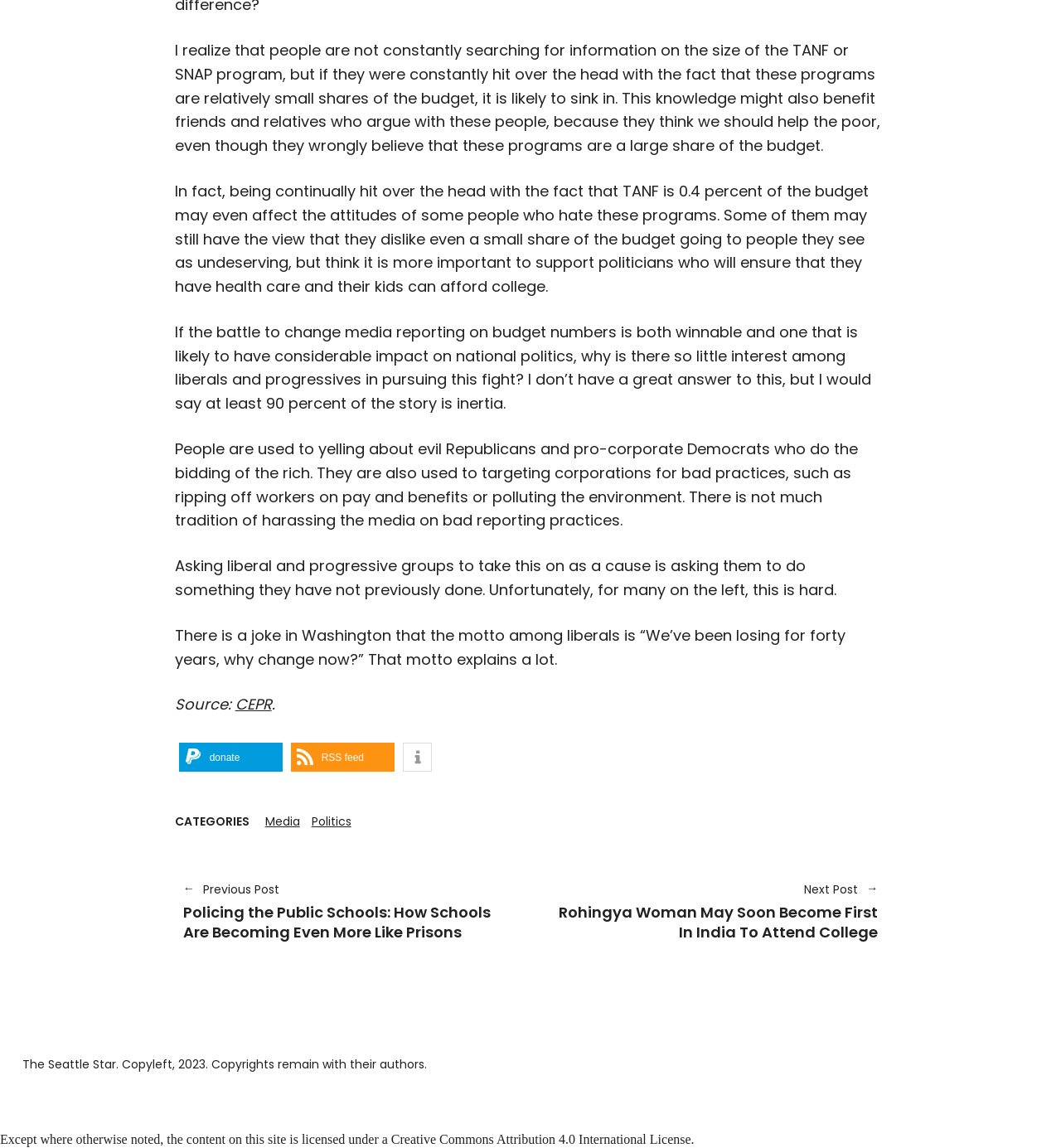Please find the bounding box coordinates (top-left x, top-left y, bottom-right x, bottom-right y) in the screenshot for the UI element described as follows: RSS feed

[0.274, 0.647, 0.372, 0.672]